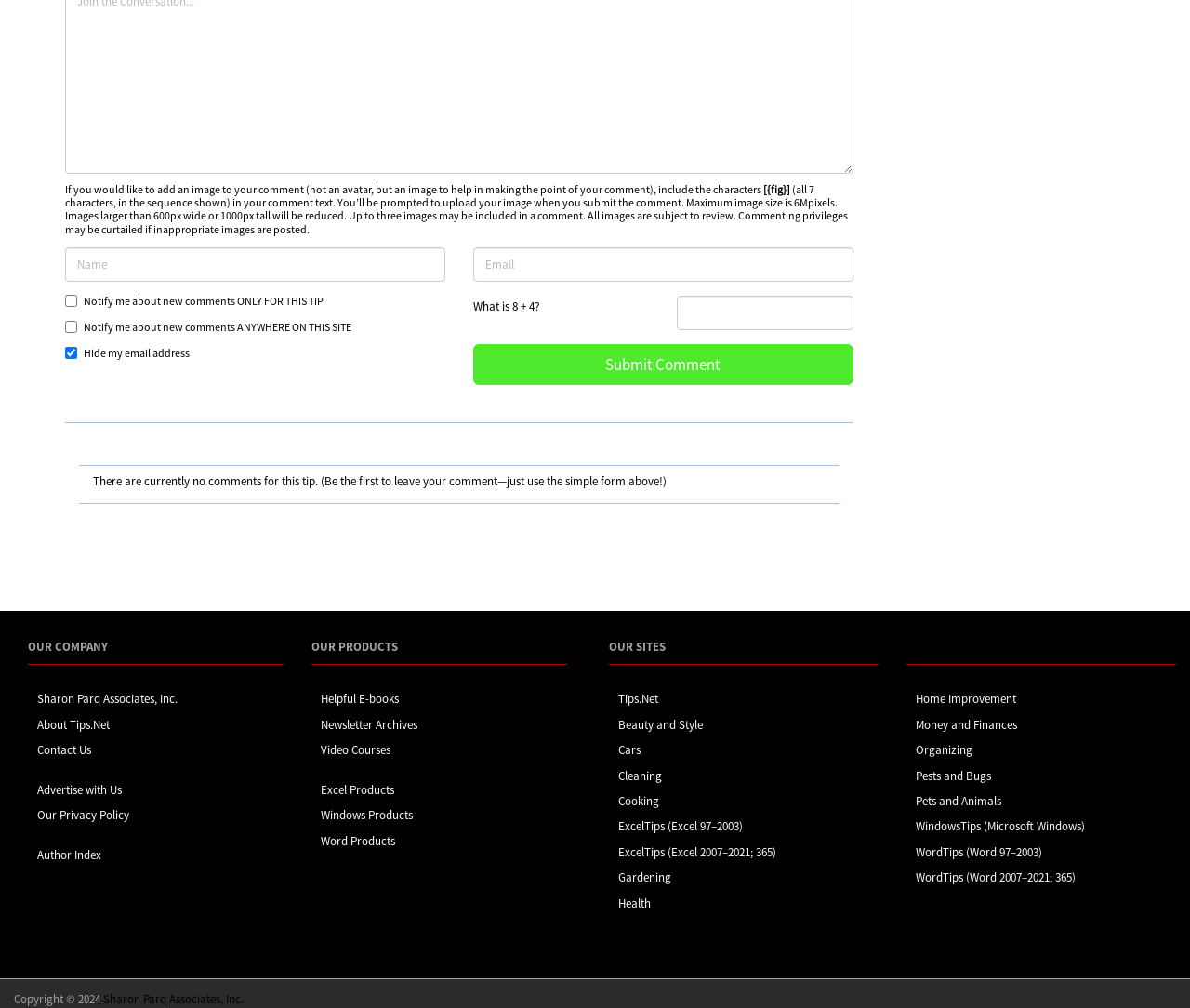What is the copyright year mentioned at the bottom of the page?
Please provide a detailed answer to the question.

At the bottom of the page, there is a copyright notice that states 'Copyright © 2024', indicating that the copyright year is 2024.